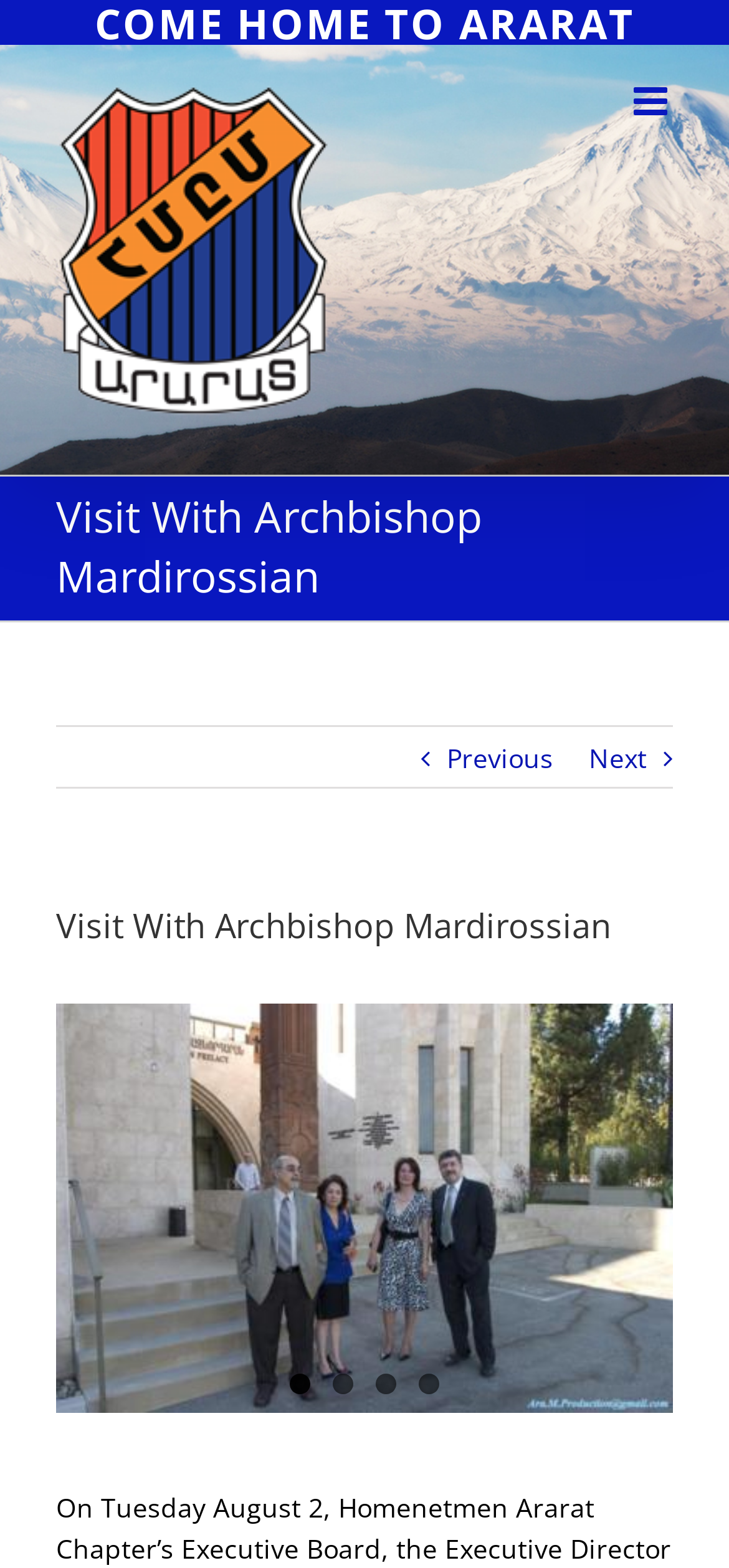What is the purpose of the link 'Toggle mobile menu'?
Provide a short answer using one word or a brief phrase based on the image.

To expand or collapse the mobile menu